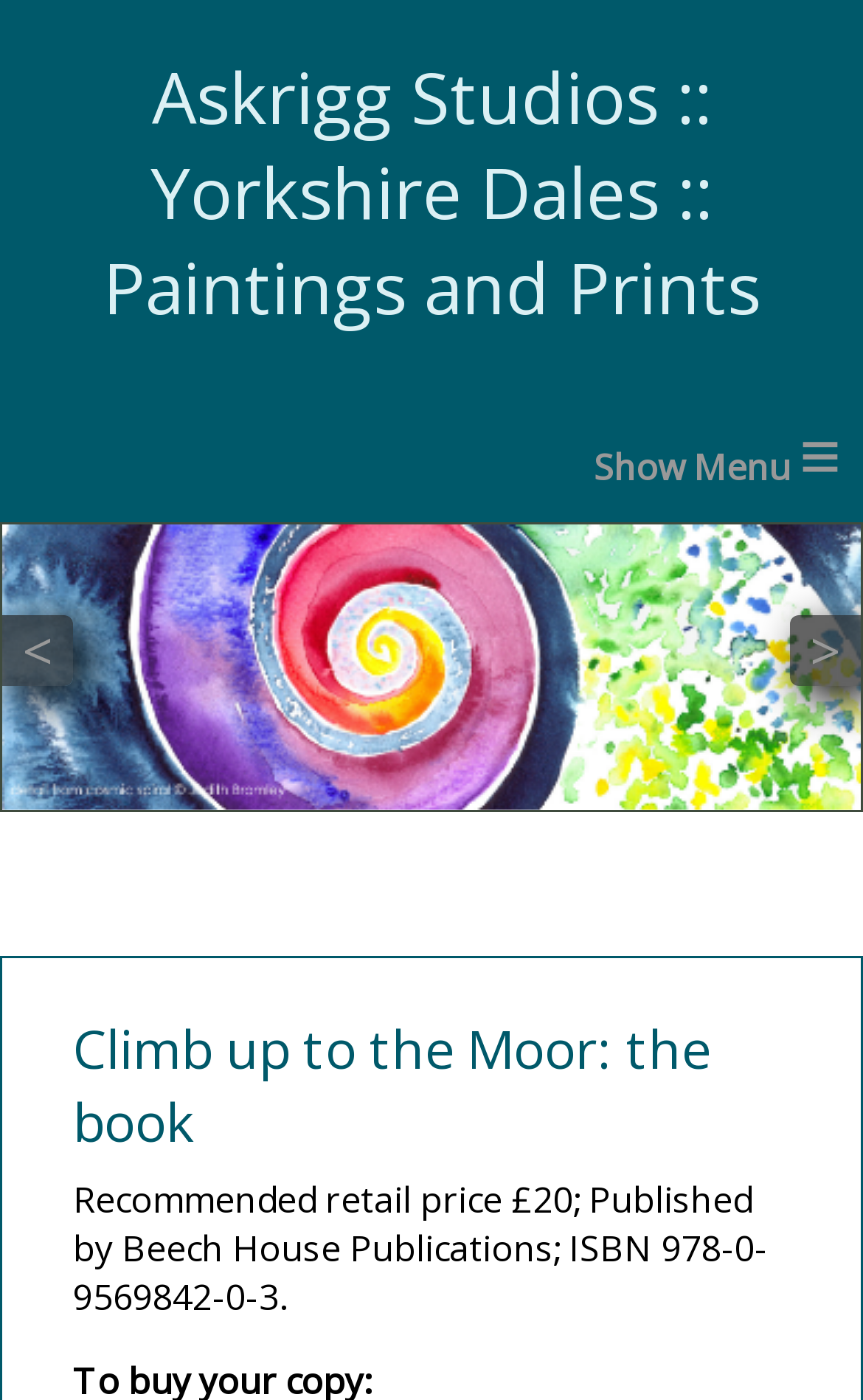Using the provided element description: "<", determine the bounding box coordinates of the corresponding UI element in the screenshot.

[0.026, 0.437, 0.062, 0.489]